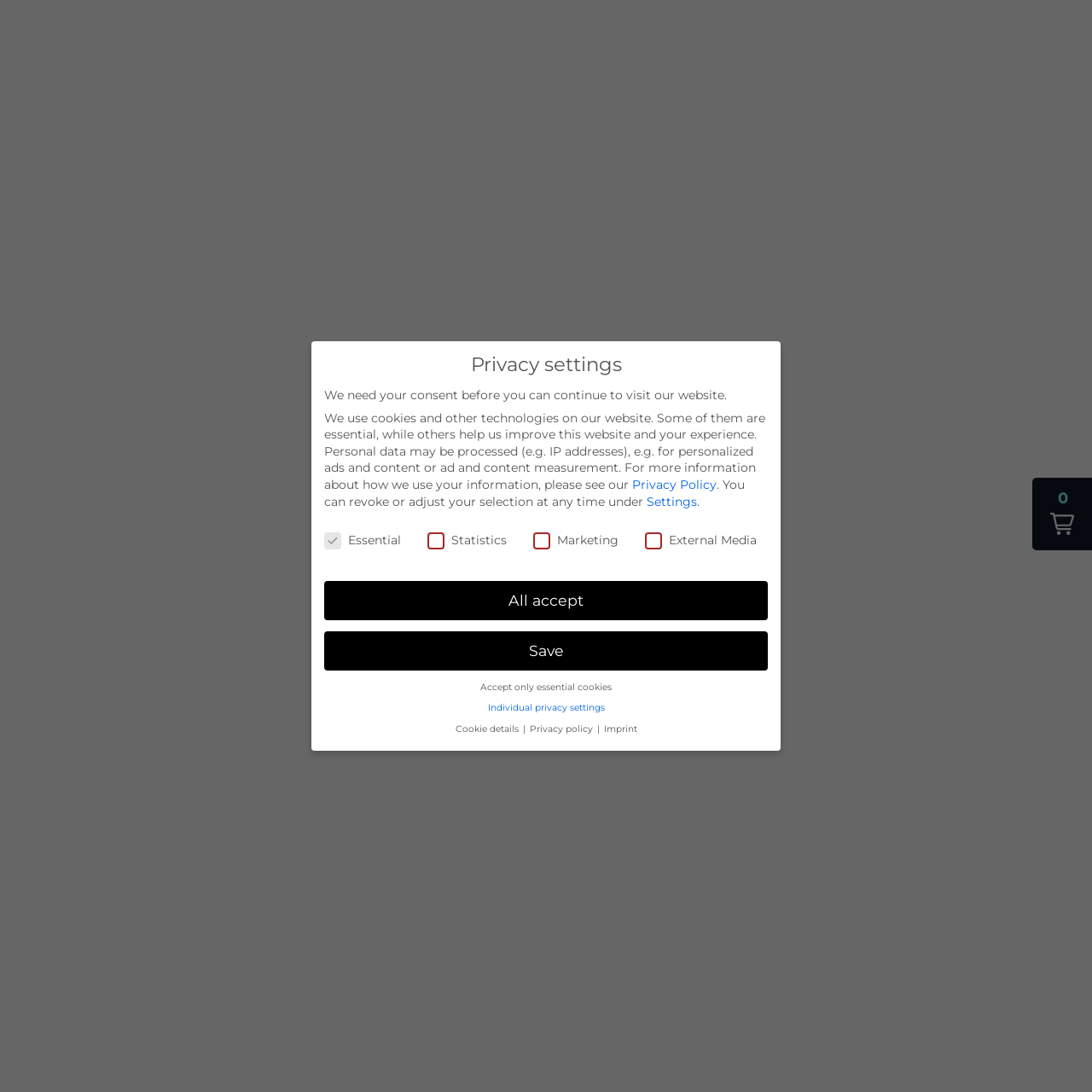Locate the bounding box coordinates of the item that should be clicked to fulfill the instruction: "Click the 'All accept' button".

[0.297, 0.532, 0.703, 0.568]